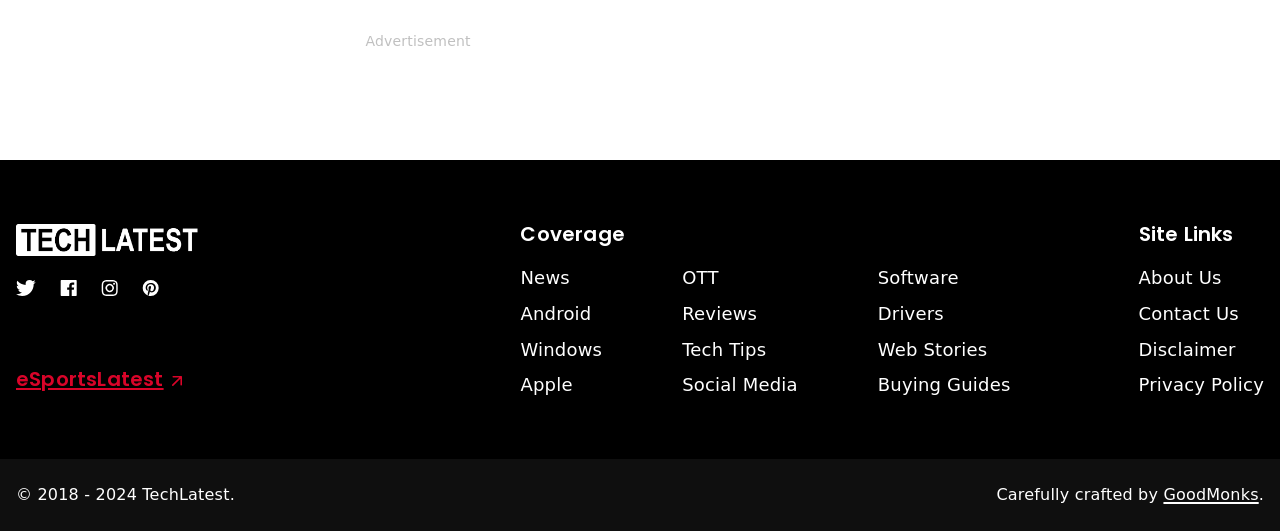Kindly determine the bounding box coordinates for the area that needs to be clicked to execute this instruction: "Visit the GoodMonks website".

[0.909, 0.914, 0.983, 0.949]